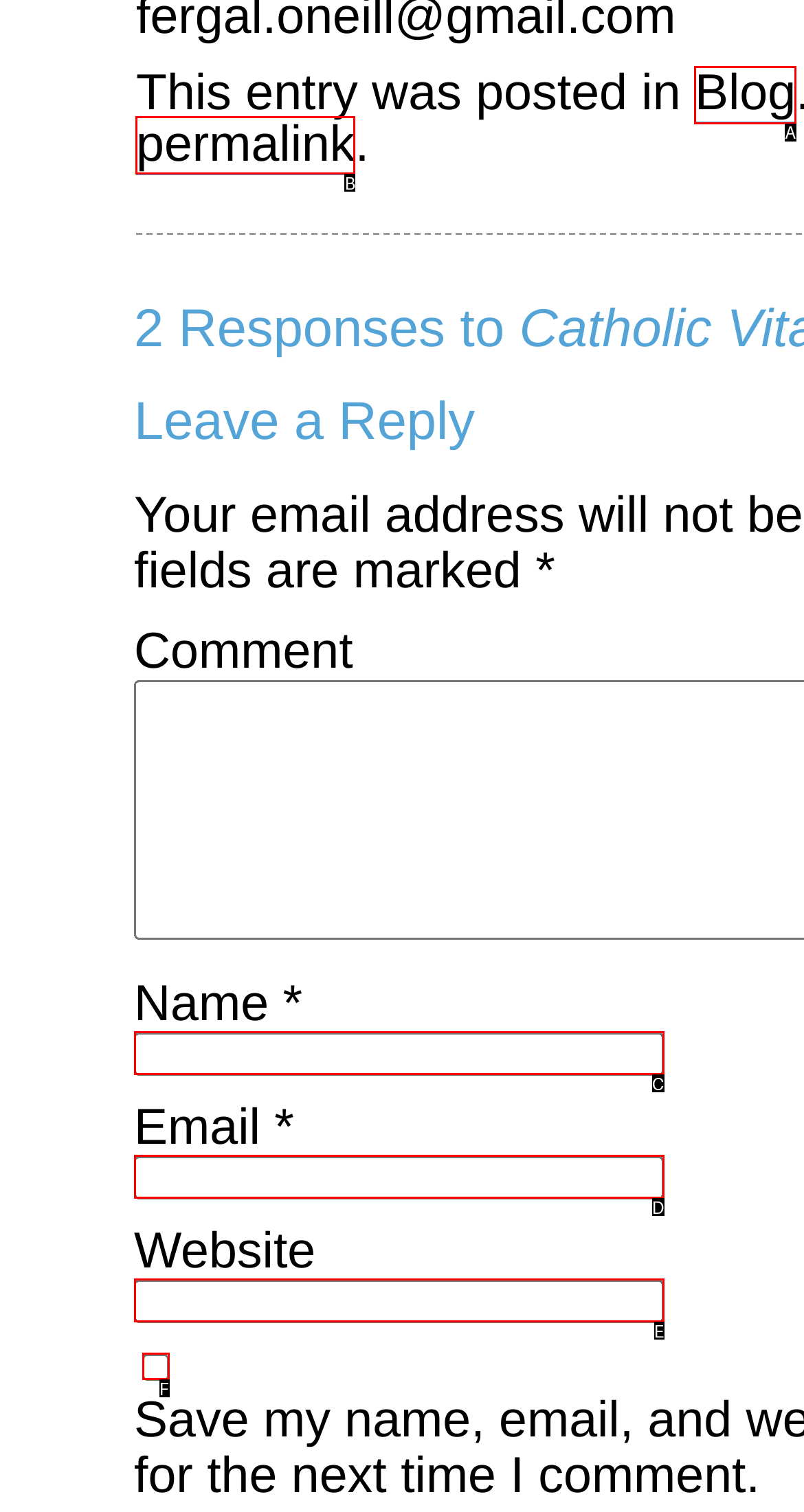Choose the option that best matches the description: parent_node: Website name="url"
Indicate the letter of the matching option directly.

E